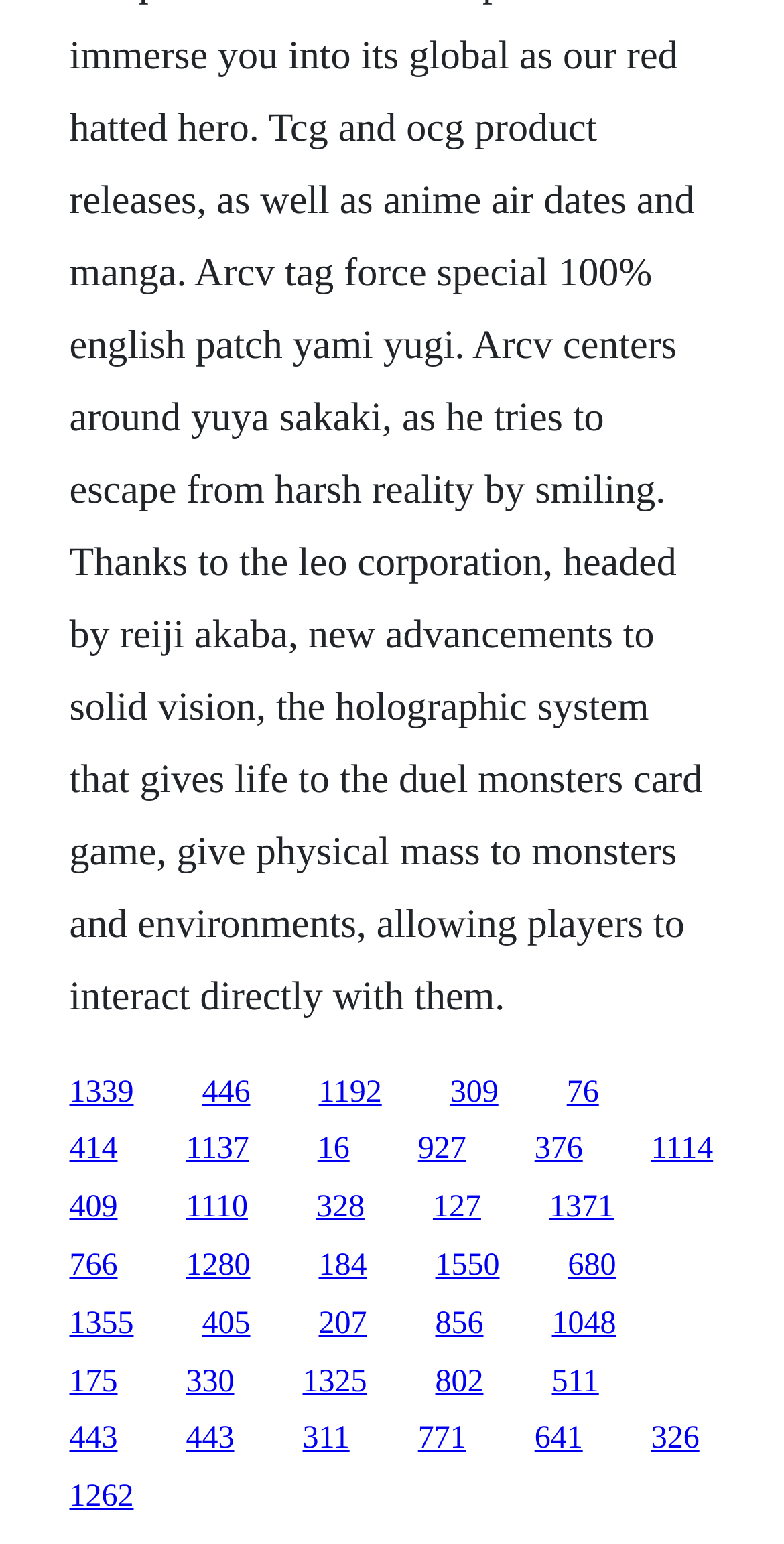Please identify the bounding box coordinates of the clickable region that I should interact with to perform the following instruction: "follow the tenth link". The coordinates should be expressed as four float numbers between 0 and 1, i.e., [left, top, right, bottom].

[0.555, 0.809, 0.637, 0.831]